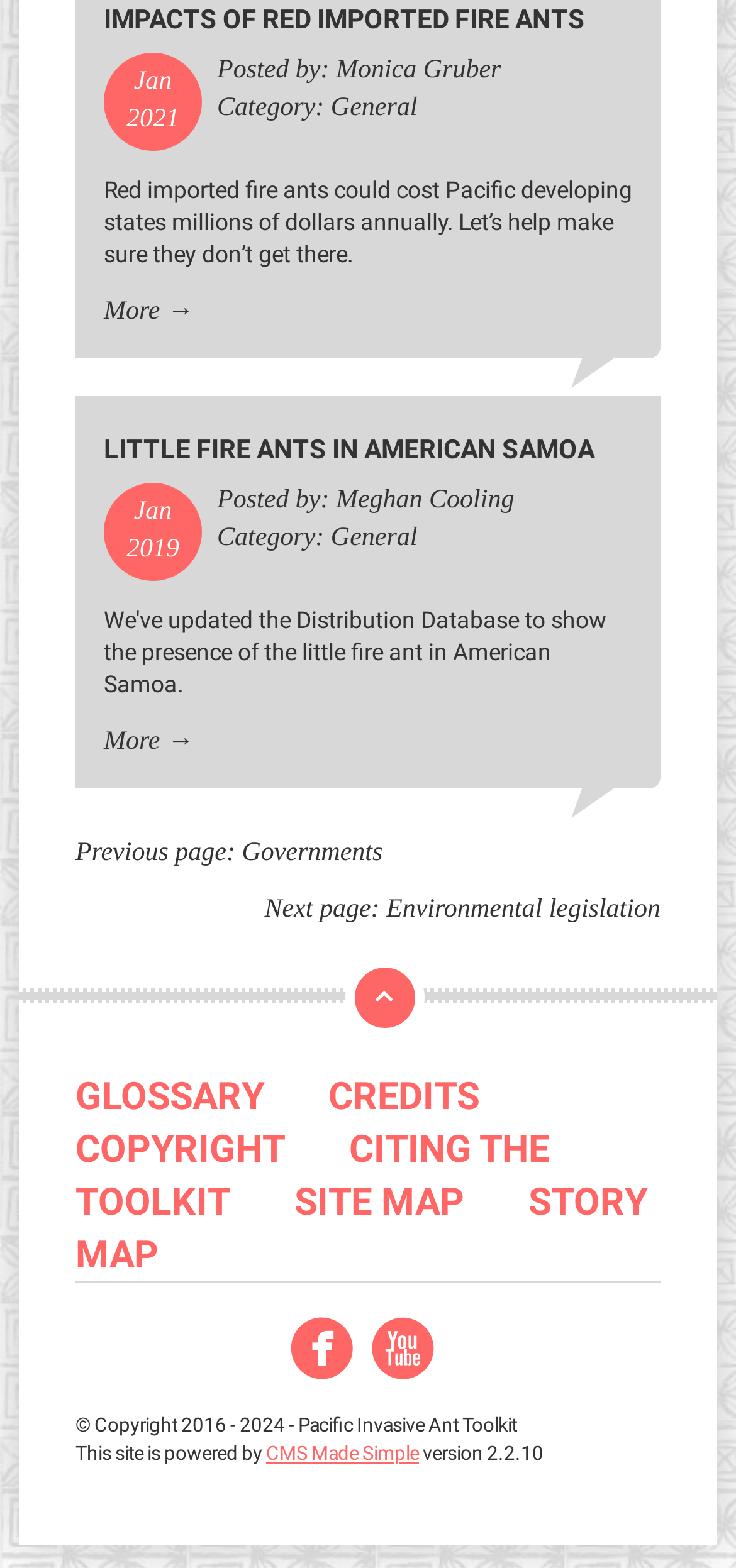Could you indicate the bounding box coordinates of the region to click in order to complete this instruction: "Read about IT Support".

None